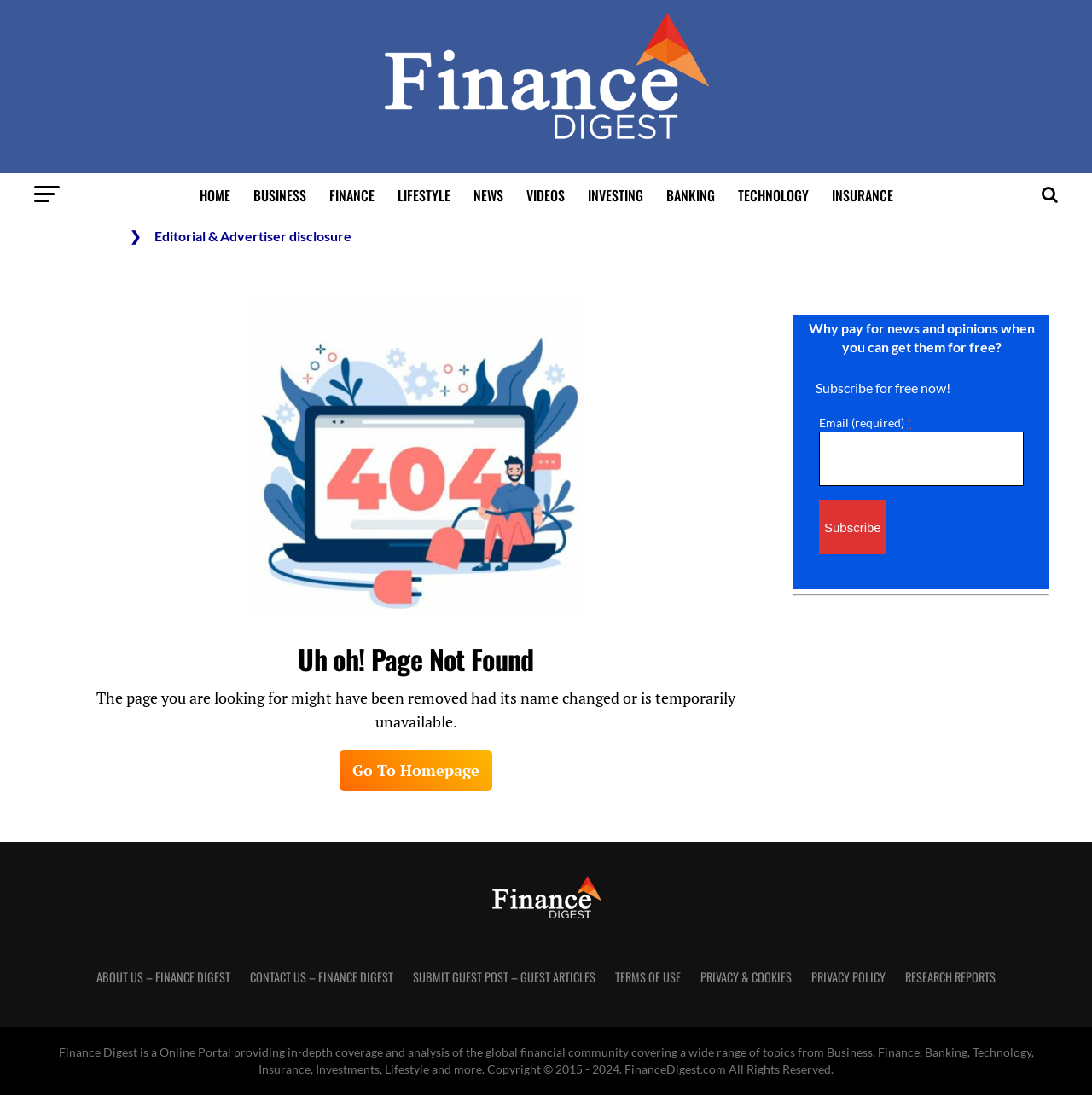What is the alternative action suggested on the page?
Relying on the image, give a concise answer in one word or a brief phrase.

Go To Homepage